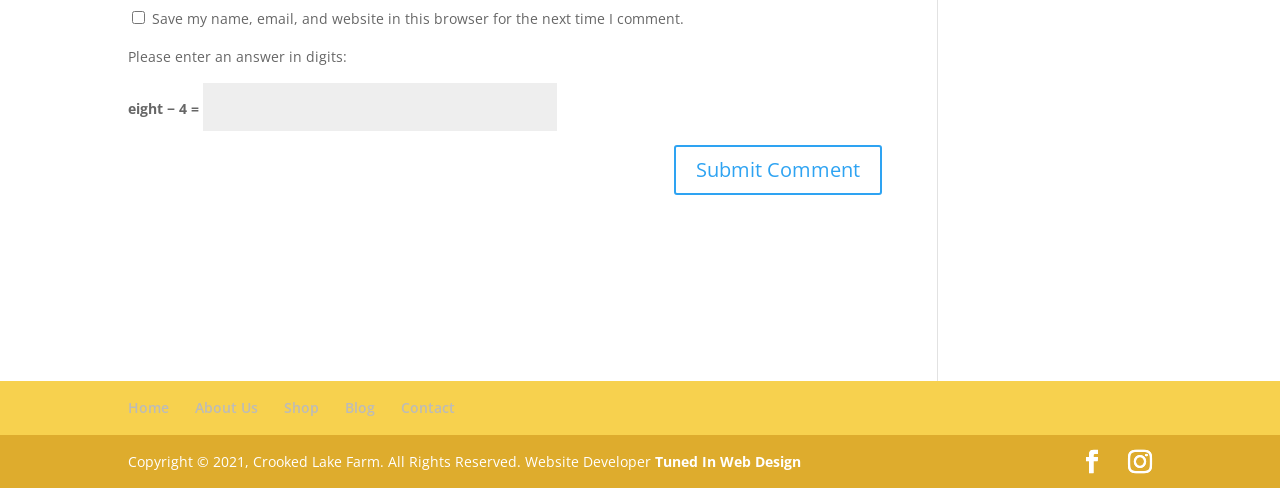What is the purpose of the checkbox?
Carefully analyze the image and provide a detailed answer to the question.

The checkbox is located at the top of the page with the label 'Save my name, email, and website in this browser for the next time I comment.' This suggests that its purpose is to save the user's comment information for future use.